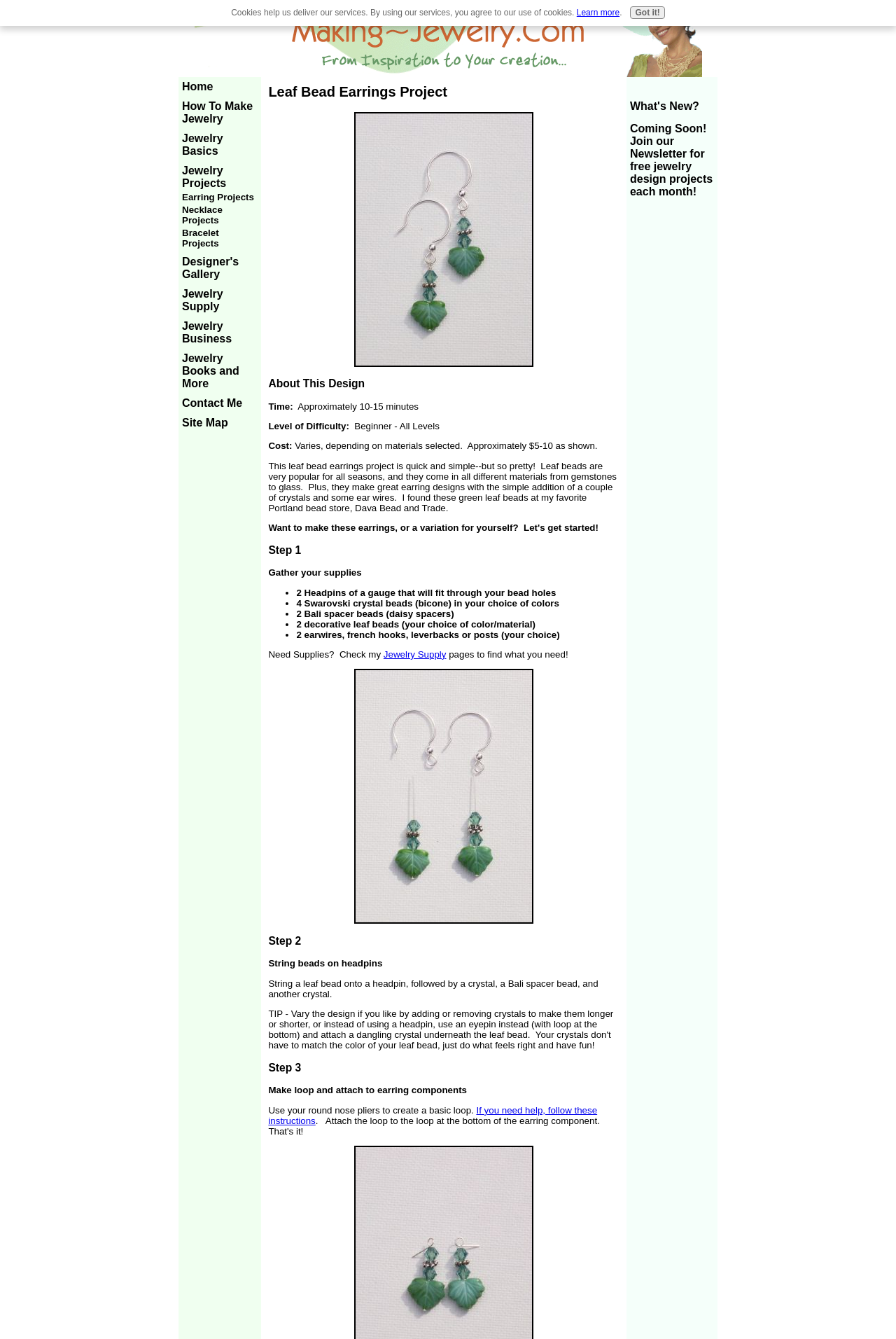Identify the bounding box coordinates of the clickable region to carry out the given instruction: "Contact the designer".

[0.203, 0.297, 0.27, 0.305]